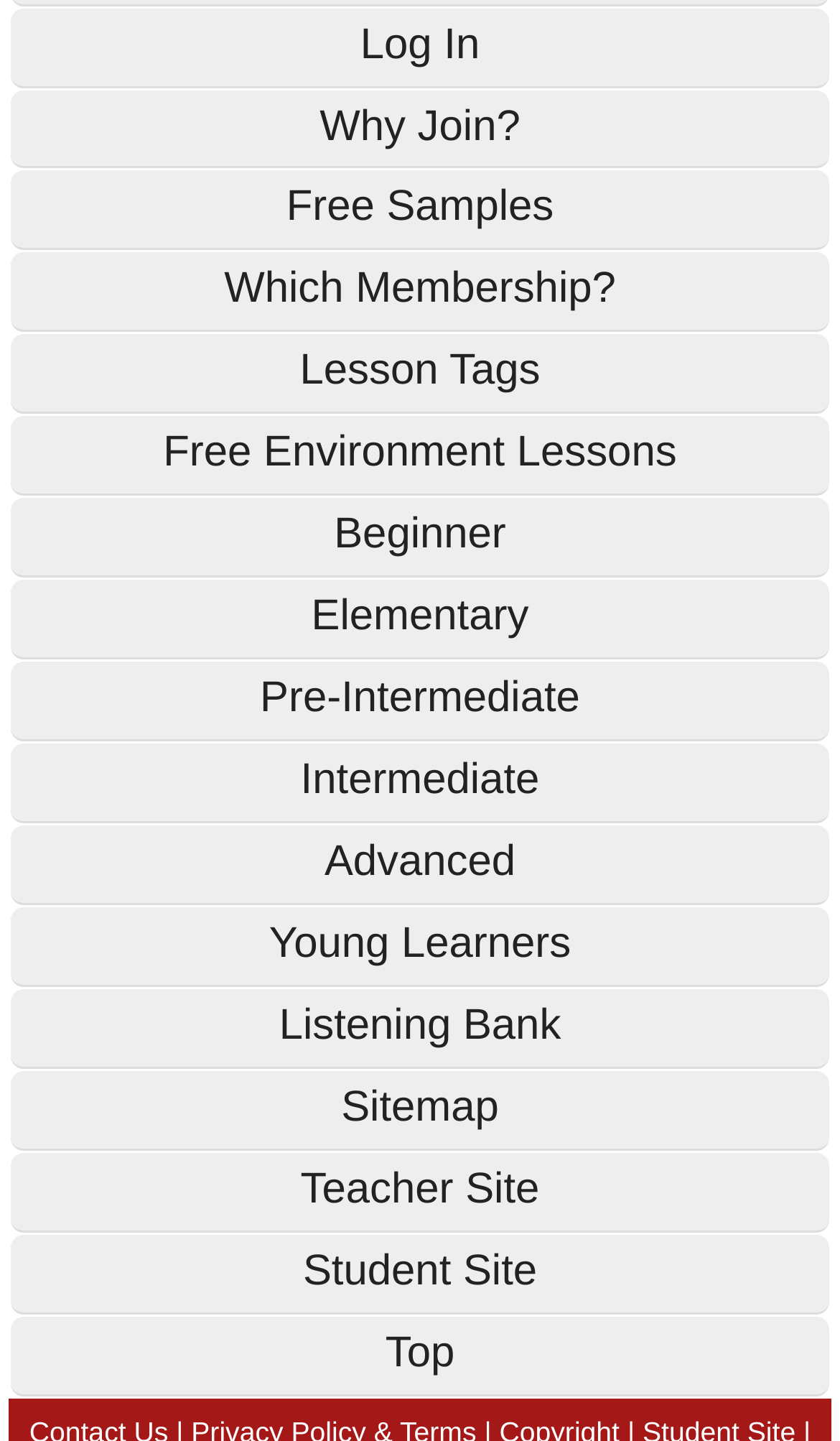Give the bounding box coordinates for the element described by: "Top".

[0.013, 0.913, 0.987, 0.967]